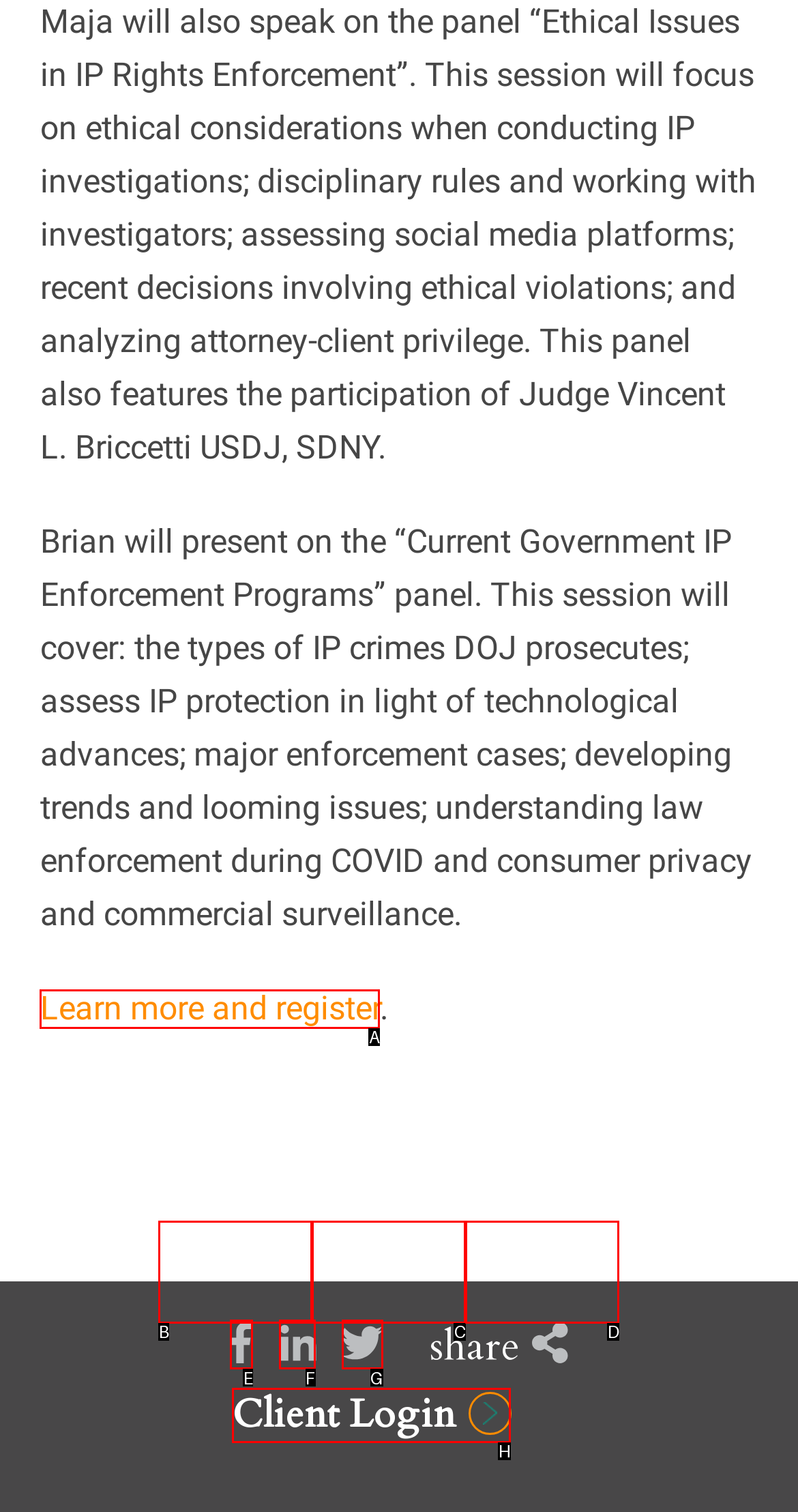Identify the letter of the UI element you should interact with to perform the task: View June 2021
Reply with the appropriate letter of the option.

None